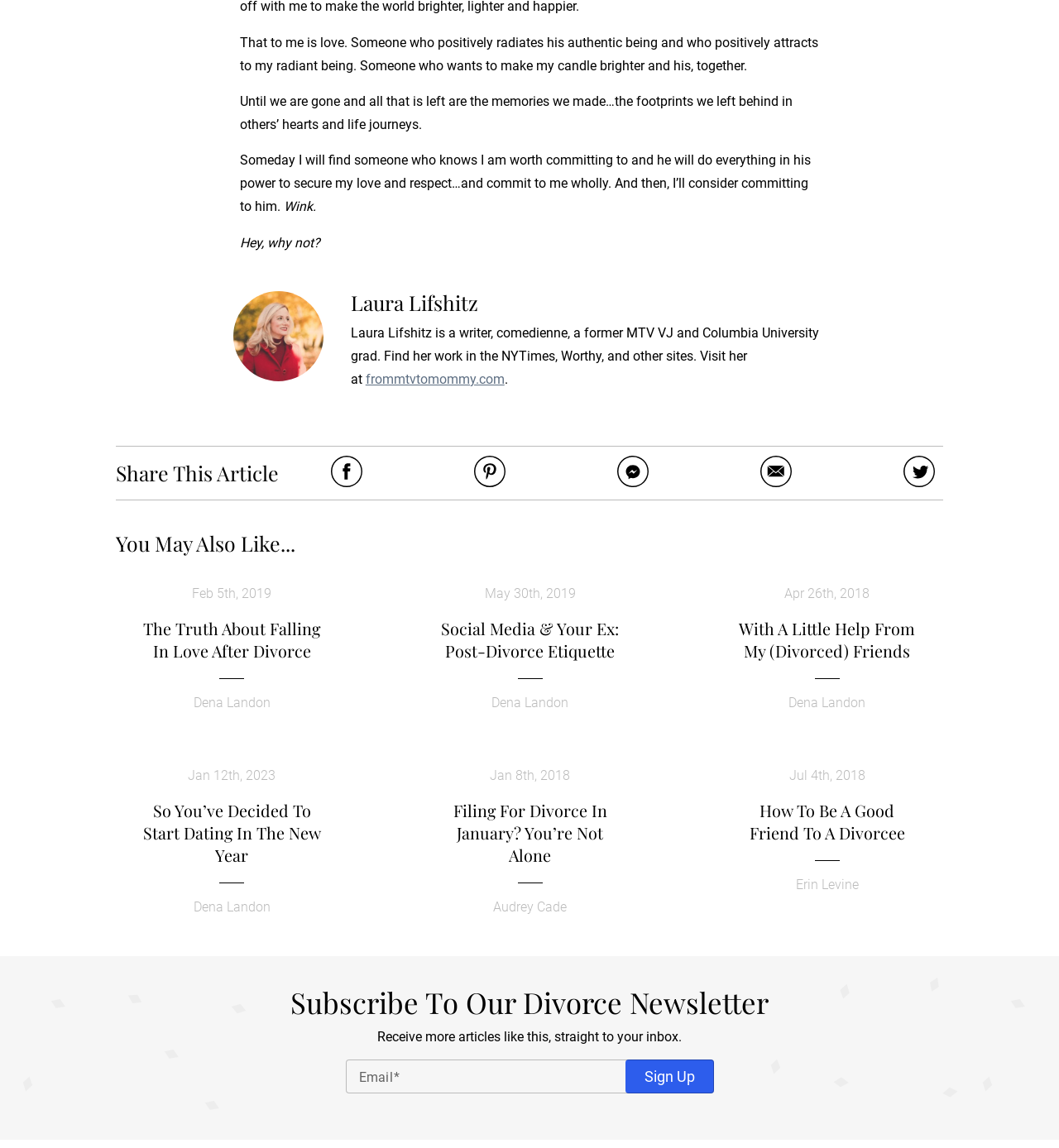Show the bounding box coordinates of the region that should be clicked to follow the instruction: "Share this article on Facebook."

[0.312, 0.414, 0.343, 0.428]